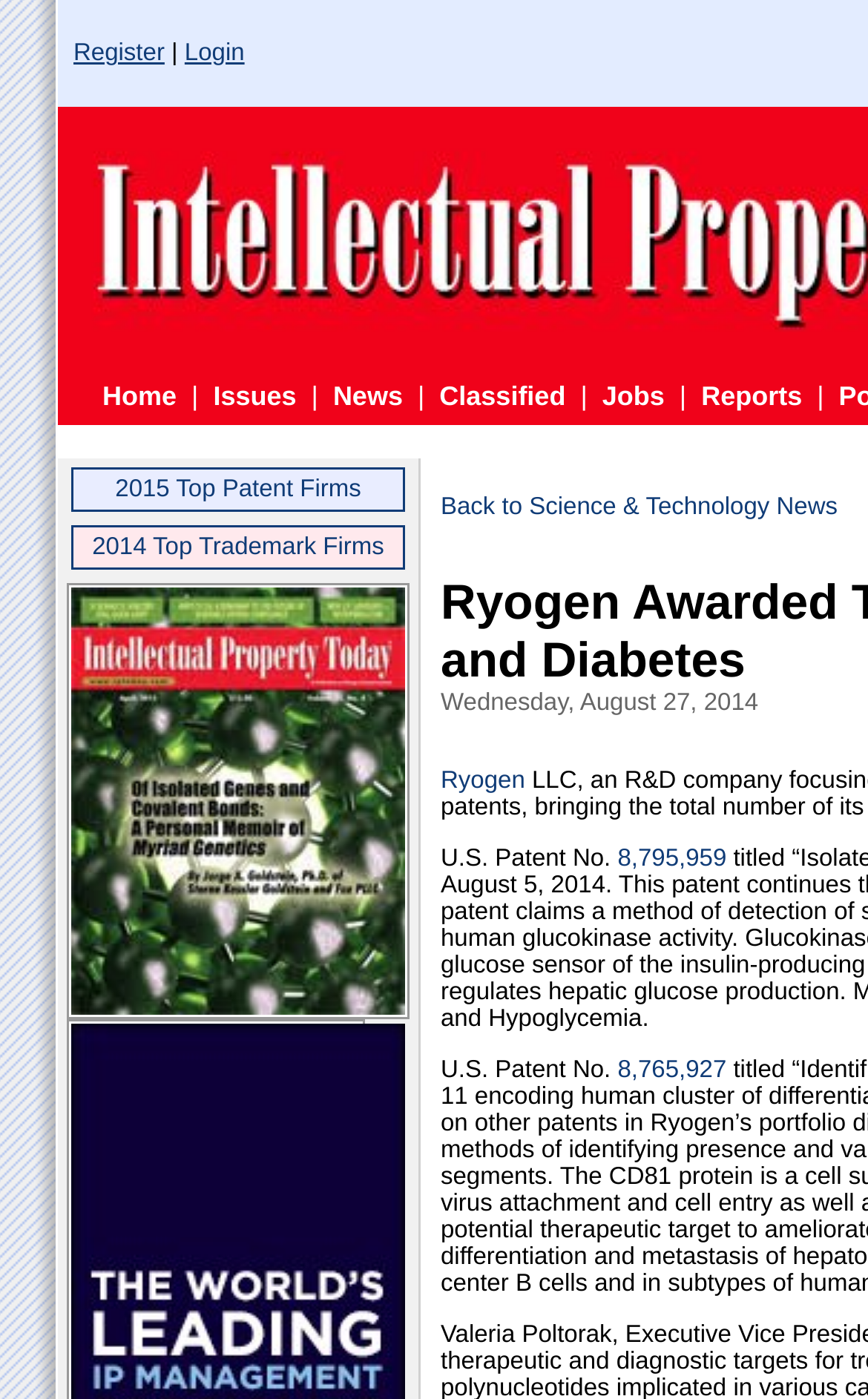Can you find the bounding box coordinates for the element to click on to achieve the instruction: "View the Current Issue"?

[0.082, 0.711, 0.467, 0.73]